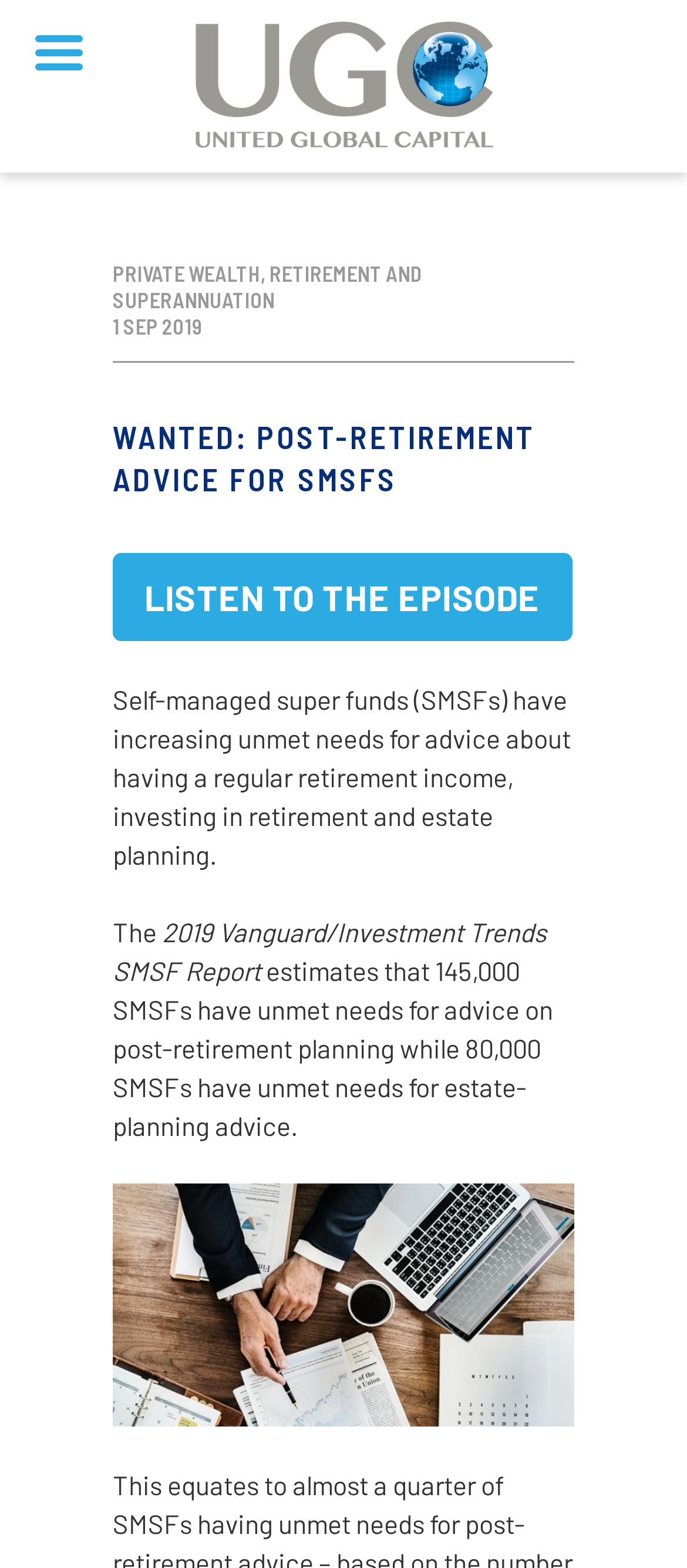Describe all the key features of the webpage in detail.

The webpage is about post-retirement advice for Self-Managed Super Funds (SMSFs). At the top left, there is a button with an image, and to its right, there is a header section that spans most of the width of the page. The header section contains several elements, including two lines of text: "PRIVATE WEALTH, RETIREMENT AND SUPERANNUATION" and "1 SEP 2019". Below these lines, there is a heading "WANTED: POST-RETIREMENT ADVICE FOR SMSFS" in a larger font size. 

Under the heading, there is a link "LISTEN TO THE EPISODE" and a paragraph of text that summarizes the content of the episode. The text explains that SMSFs have increasing unmet needs for advice on having a regular retirement income, investing in retirement, and estate planning, citing the 2019 Vanguard/Investment Trends SMSF Report. The report estimates that 145,000 SMSFs have unmet needs for advice on post-retirement planning, while 80,000 SMSFs have unmet needs for estate-planning advice.

At the top right, there is a link "United Global Capital" with an accompanying image.